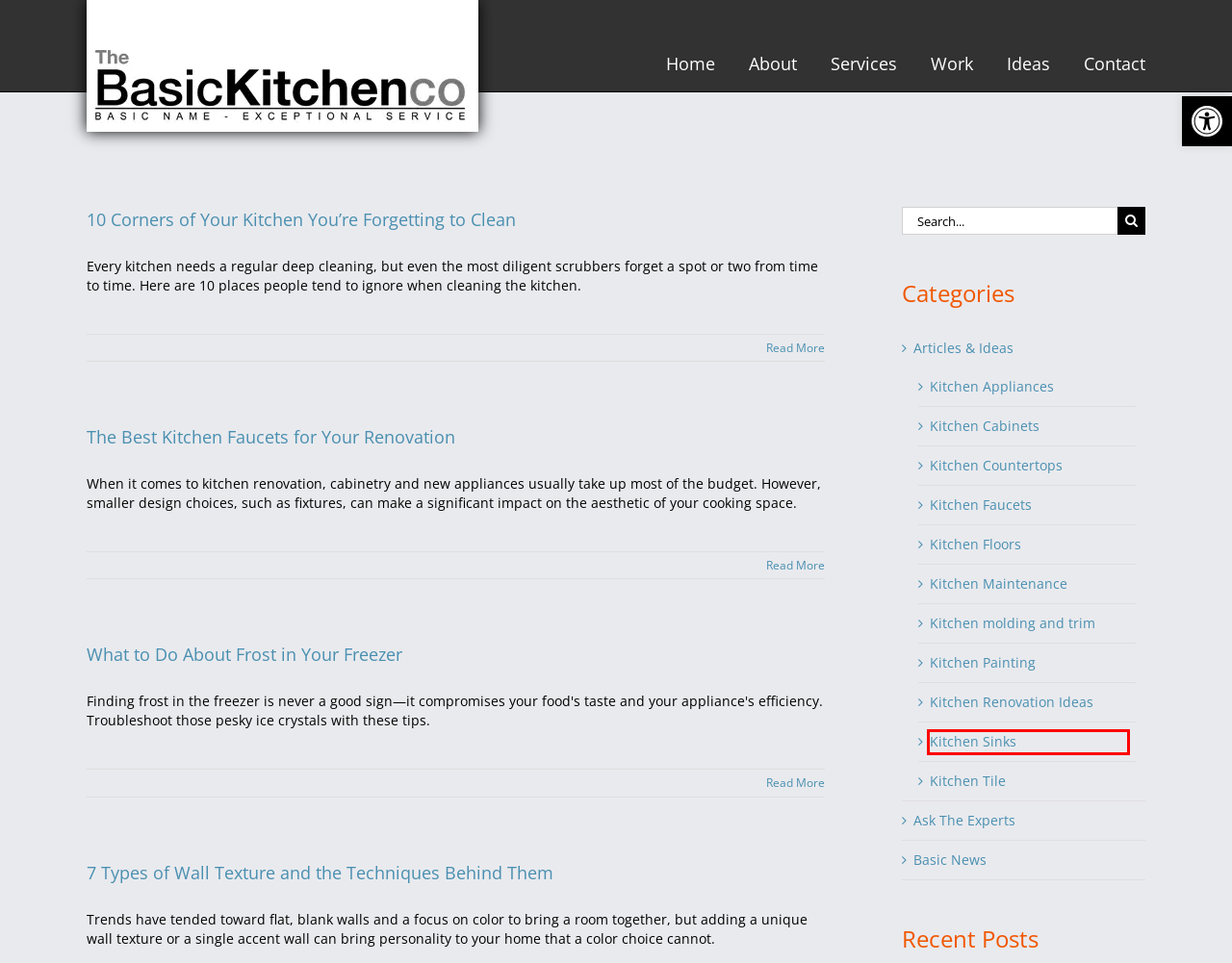You are presented with a screenshot of a webpage containing a red bounding box around an element. Determine which webpage description best describes the new webpage after clicking on the highlighted element. Here are the candidates:
A. Kitchen Appliances | The Basic Kitchen Co.
B. Ask The Experts | The Basic Kitchen Co.
C. Kitchen Maintenance | The Basic Kitchen Co.
D. 10 Corners of Your Kitchen You’re Forgetting to Clean | The Basic Kitchen Co.
E. What to Do About Frost in Your Freezer | The Basic Kitchen Co.
F. Kitchen Sinks | The Basic Kitchen Co.
G. Kitchen molding and trim | The Basic Kitchen Co.
H. Best Kitchen Faucets for Your Renovation | The Basic Kitchen Co.

F